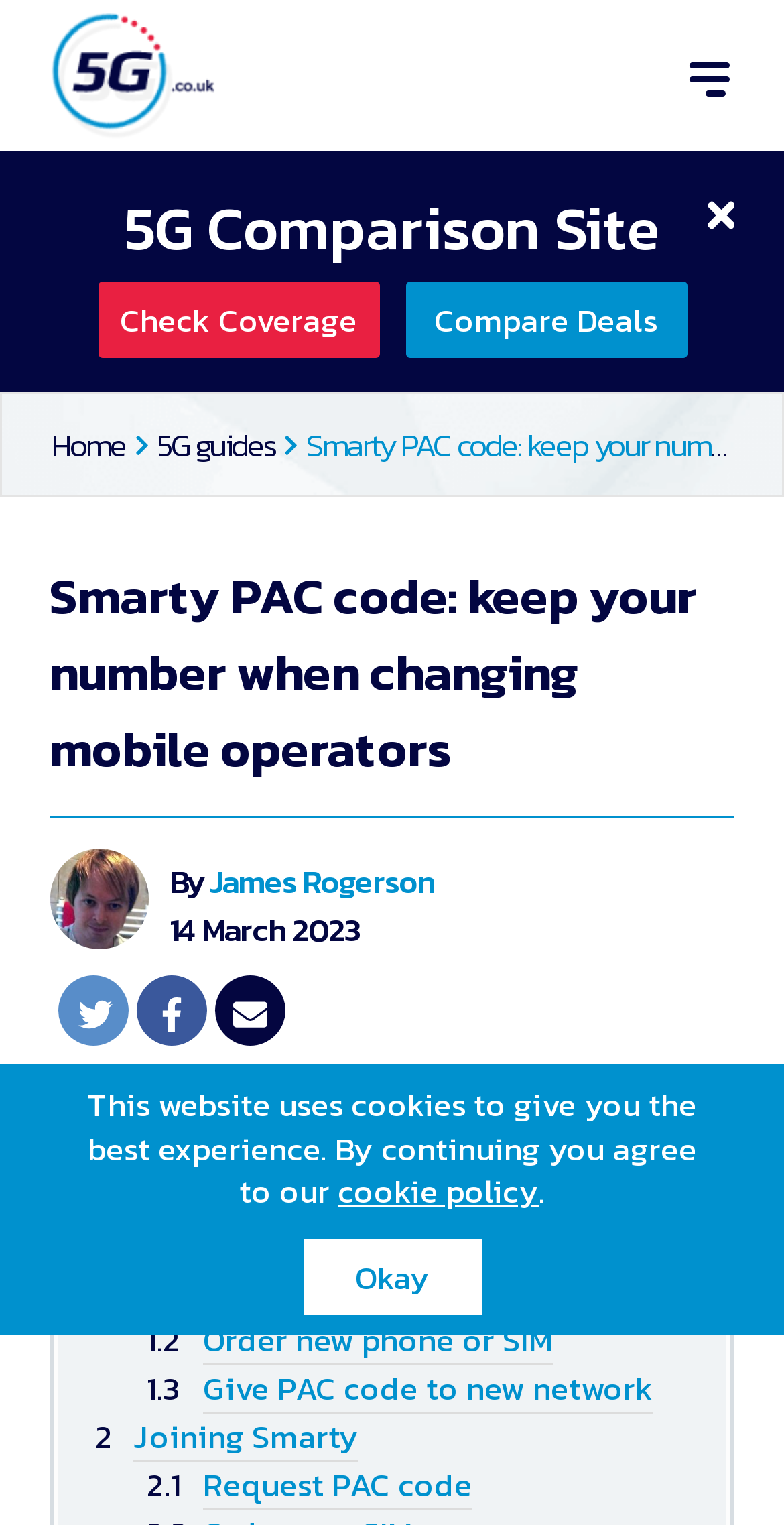Determine the bounding box coordinates of the area to click in order to meet this instruction: "contact Melanie Dale".

None